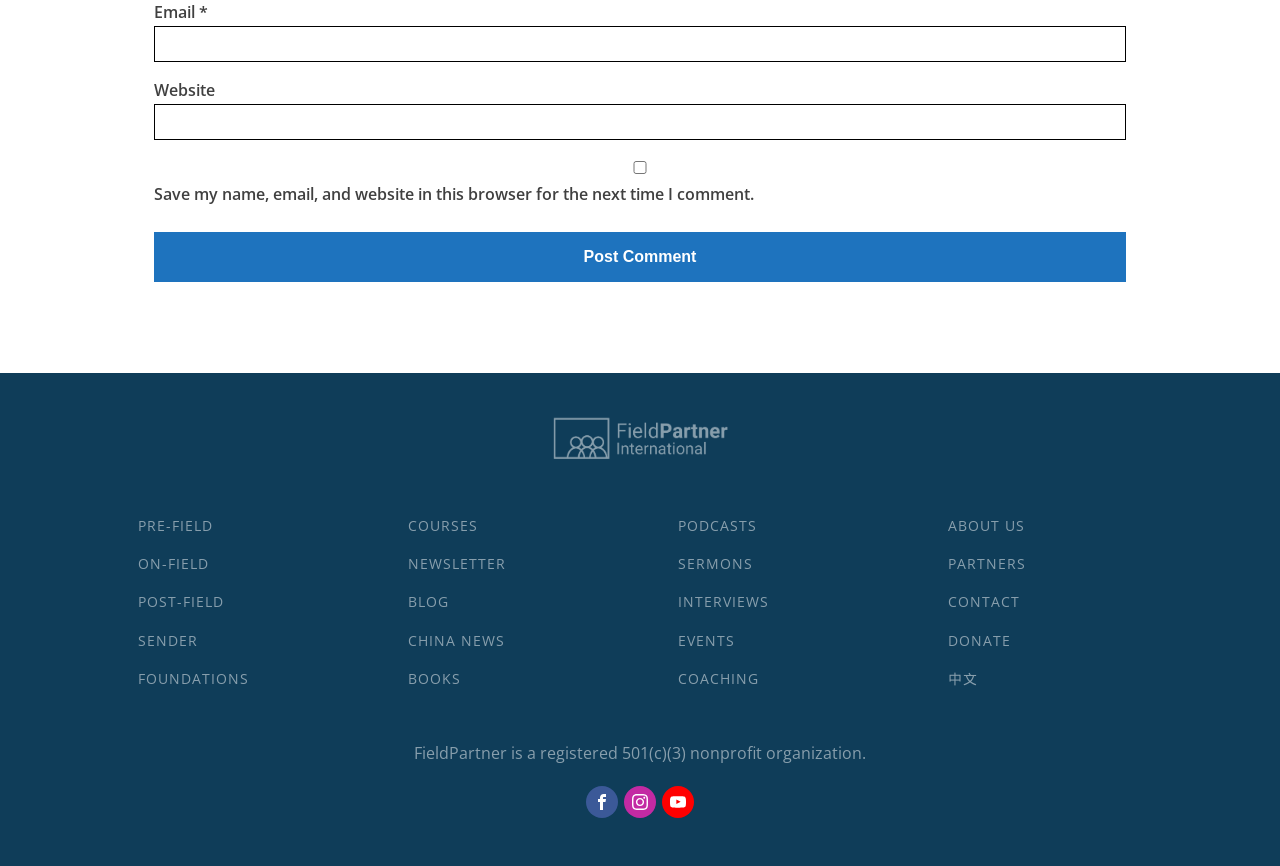Pinpoint the bounding box coordinates of the element that must be clicked to accomplish the following instruction: "Enter email address". The coordinates should be in the format of four float numbers between 0 and 1, i.e., [left, top, right, bottom].

[0.12, 0.03, 0.88, 0.072]